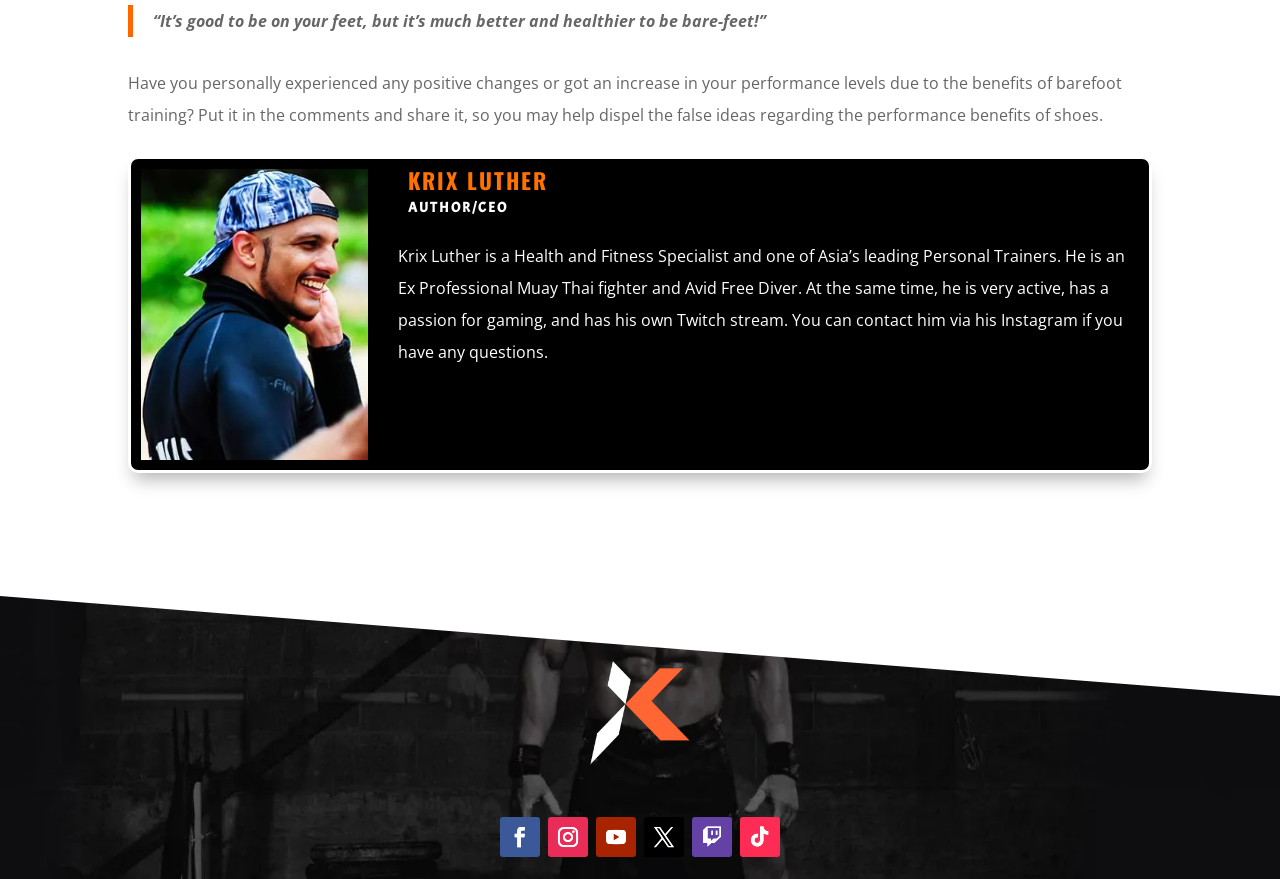Provide your answer in one word or a succinct phrase for the question: 
What is the quote about being bare-feet?

It's good to be on your feet, but it's much better and healthier to be bare-feet!